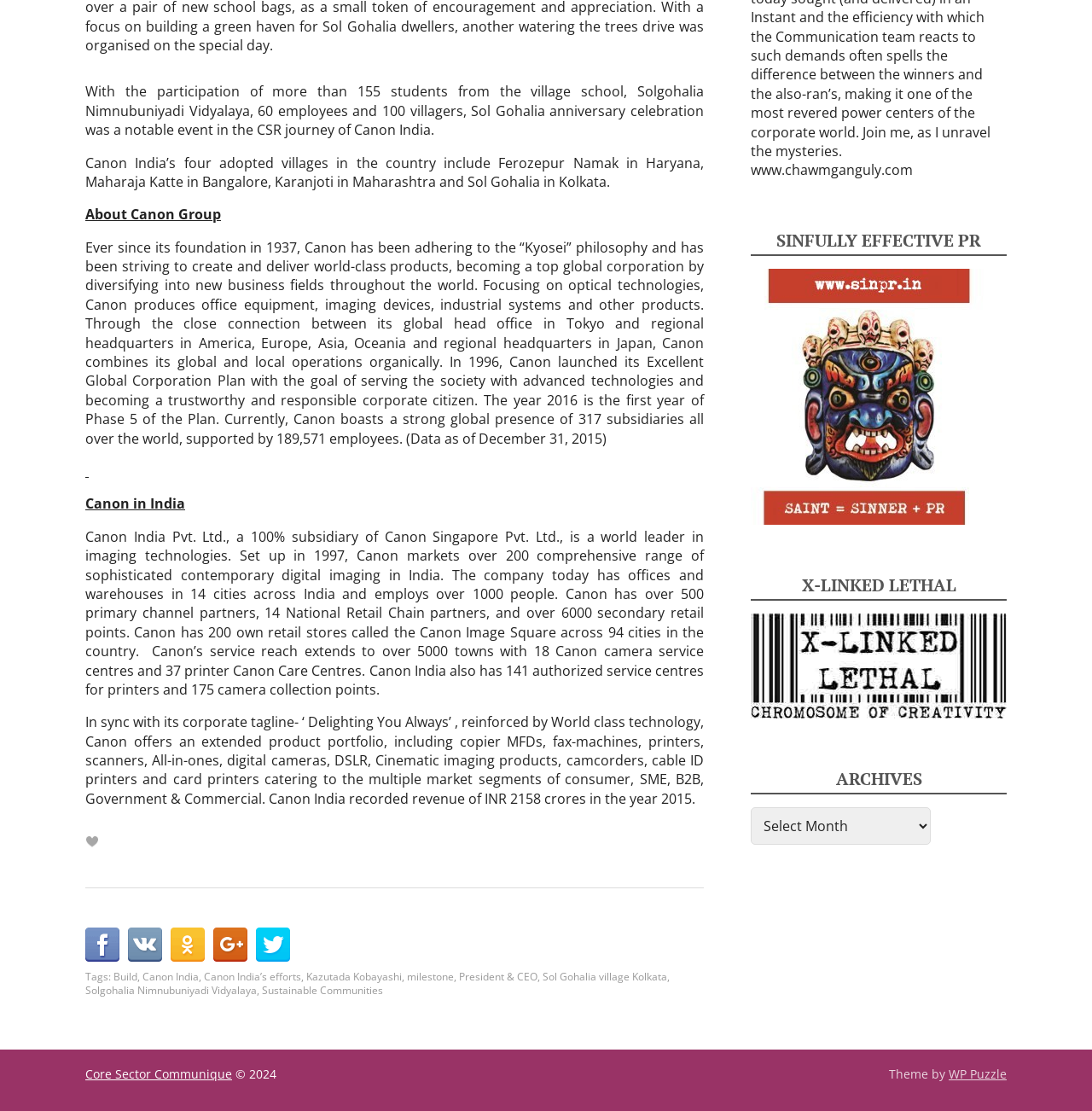Determine the bounding box coordinates for the region that must be clicked to execute the following instruction: "Share in Facebook".

[0.078, 0.835, 0.109, 0.865]